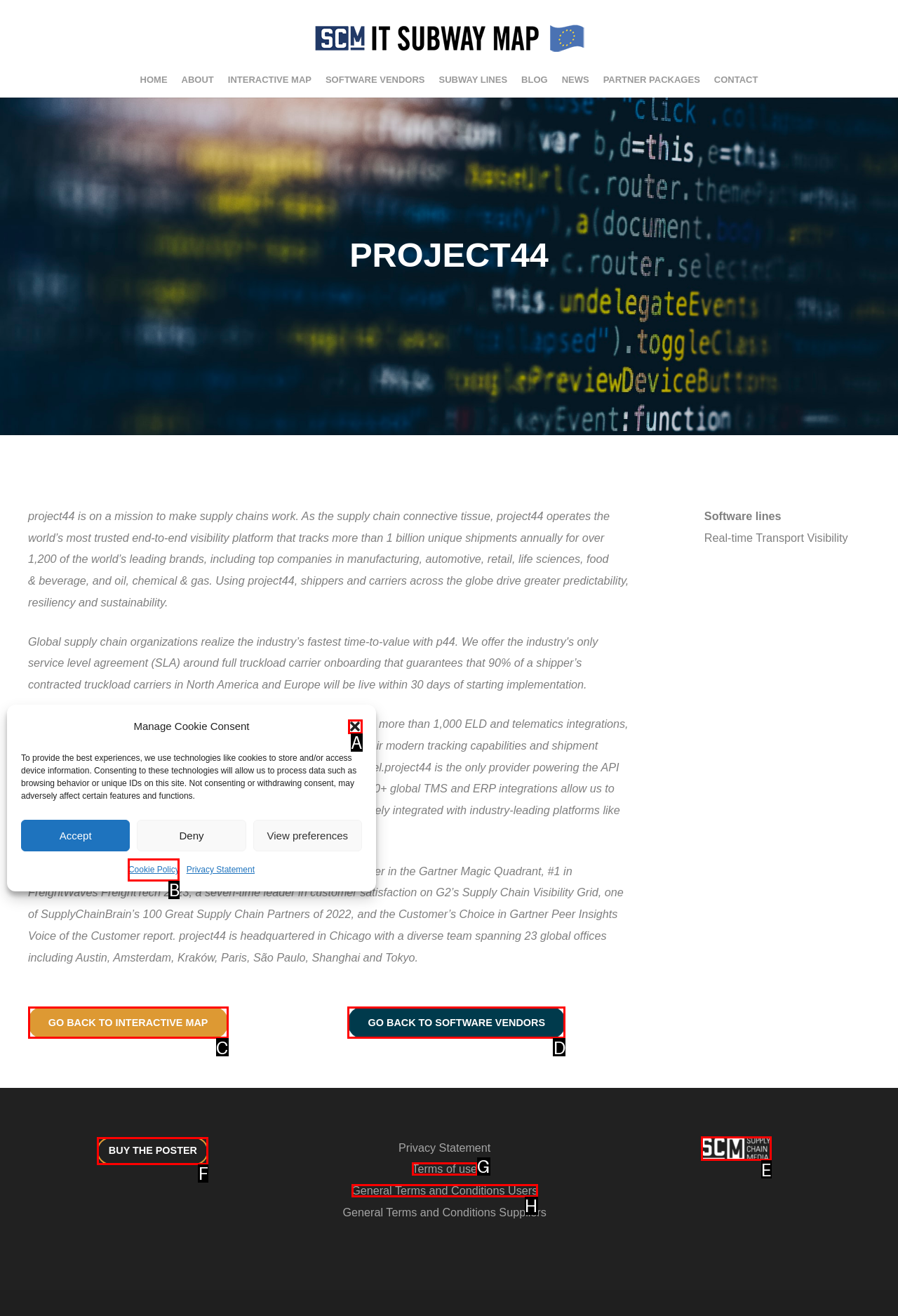Point out the HTML element I should click to achieve the following task: Buy the POSTER Provide the letter of the selected option from the choices.

F